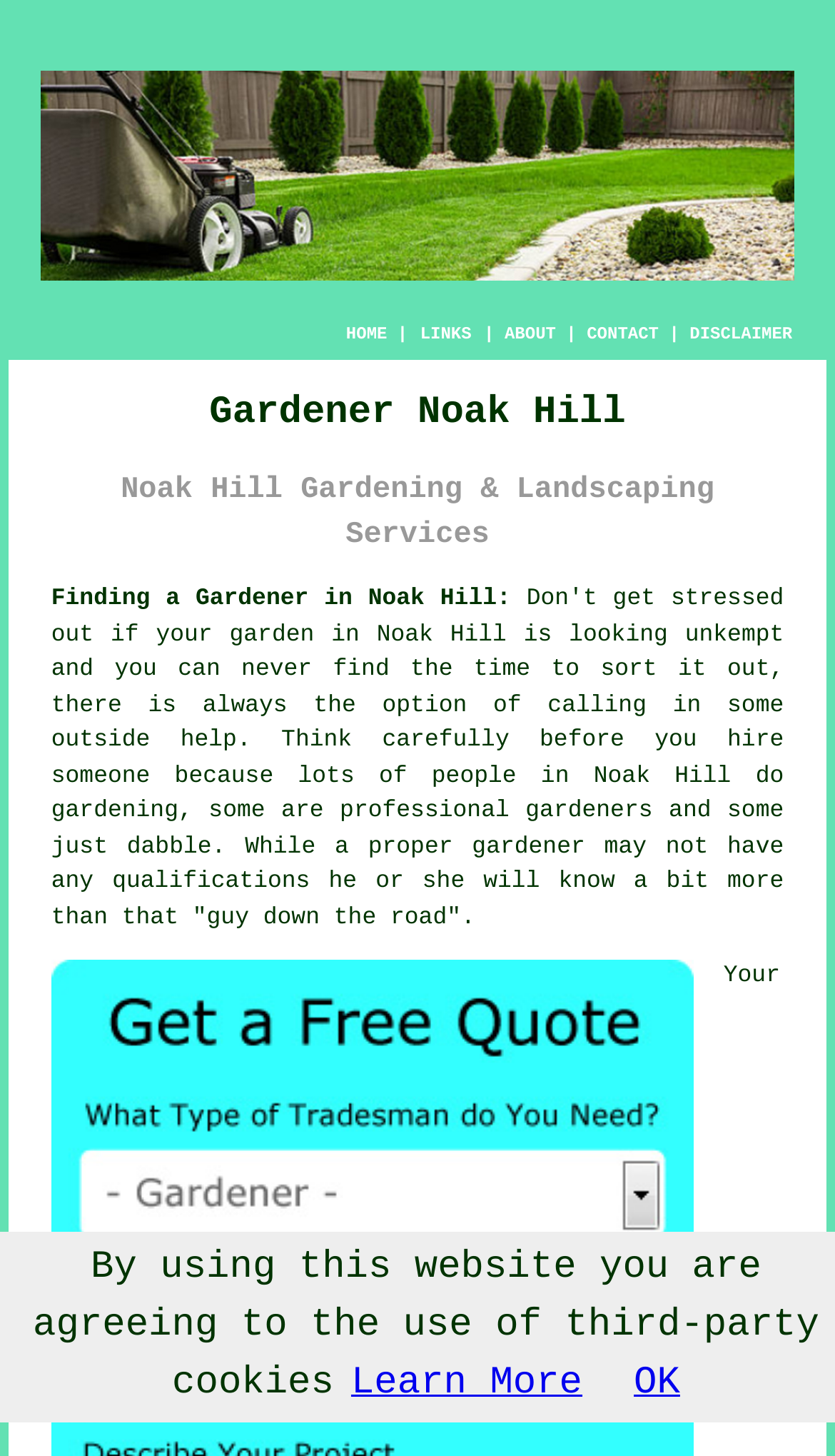What is the name of the gardener service?
Provide a thorough and detailed answer to the question.

The name of the gardener service can be found in the heading element at the top of the webpage, which reads 'Gardener Noak Hill'. This is likely the name of the business or service being offered.